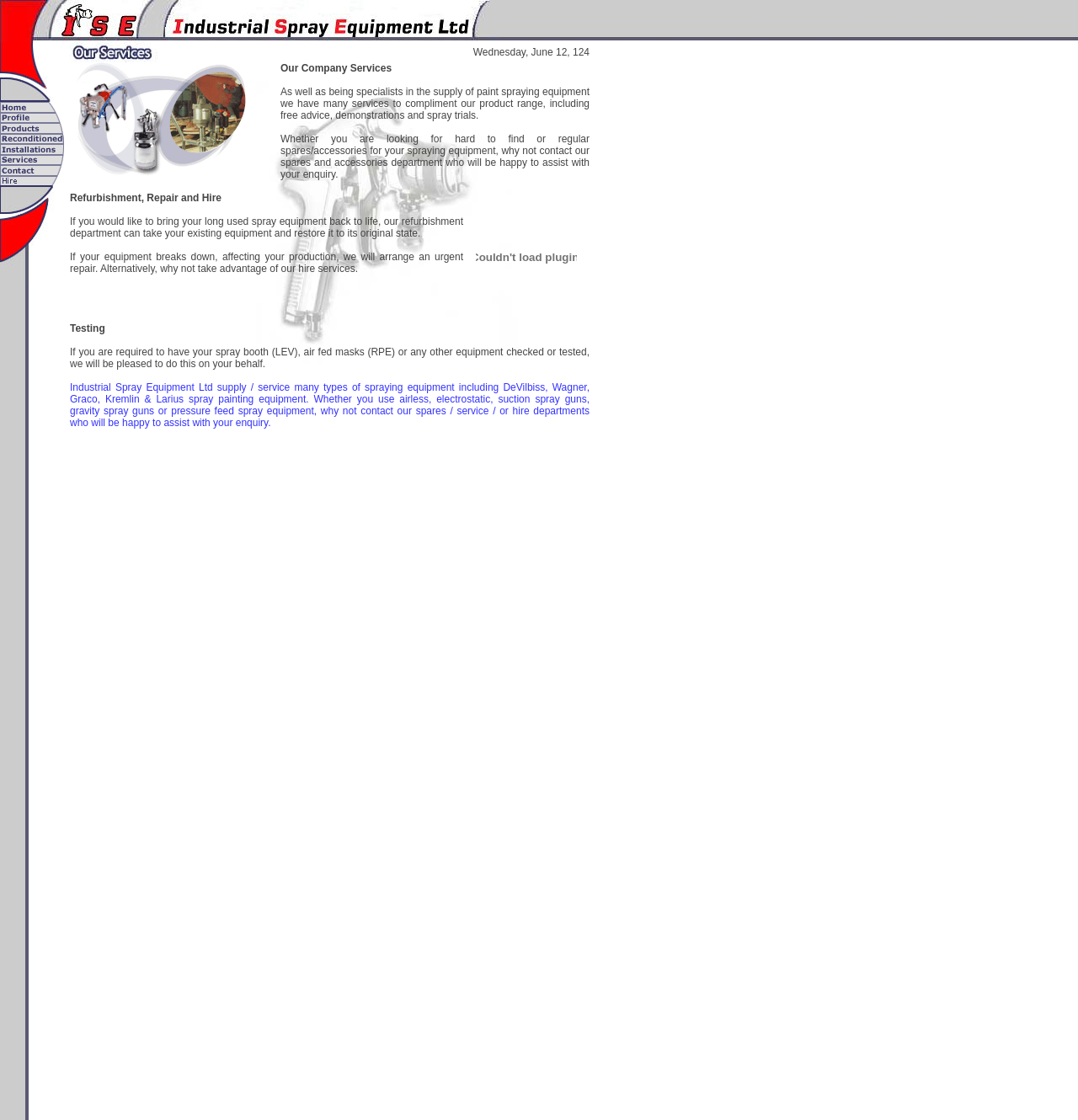Using the details from the image, please elaborate on the following question: What is the purpose of Industrial Spray Equipment Ltd's testing service?

Industrial Spray Equipment Ltd offers a testing service to check or test spray booths, air fed masks, and other equipment on behalf of their customers. This service is mentioned as one of the services they provide to complement their product range.